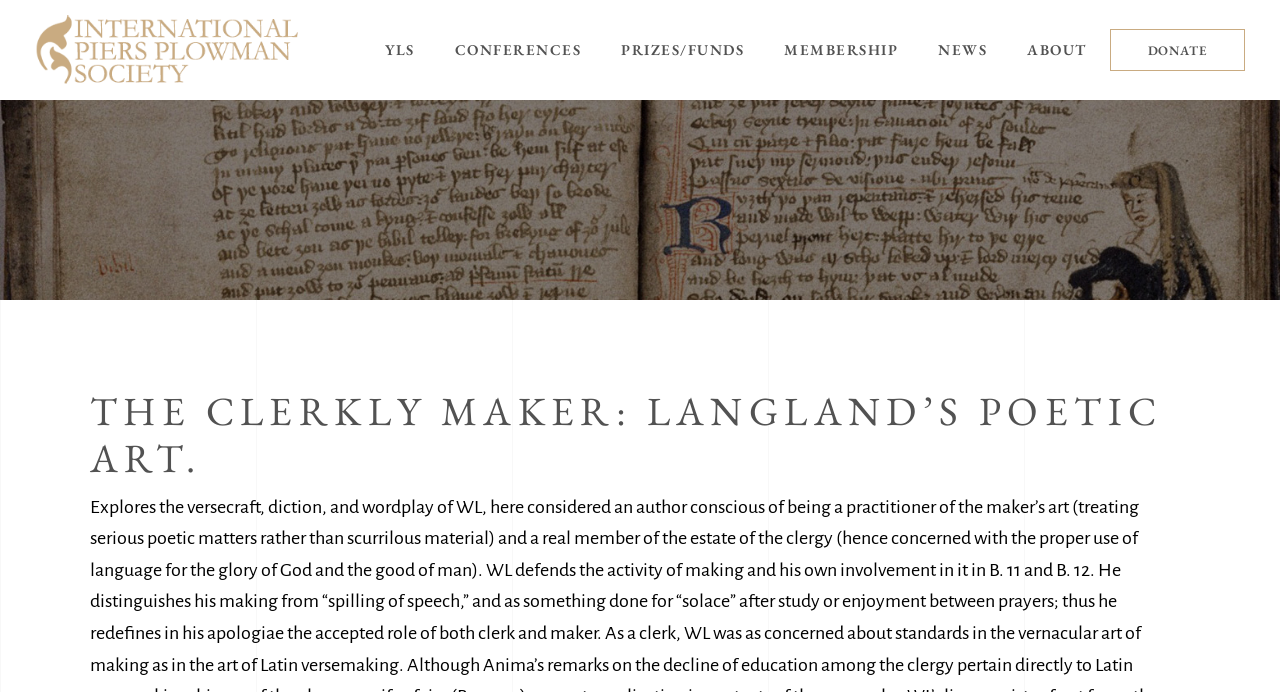Use the details in the image to answer the question thoroughly: 
What is the purpose of the 'DONATE' link?

I inferred the purpose of the 'DONATE' link based on its text and position in the top navigation bar, which suggests that it is used to donate to the organization.